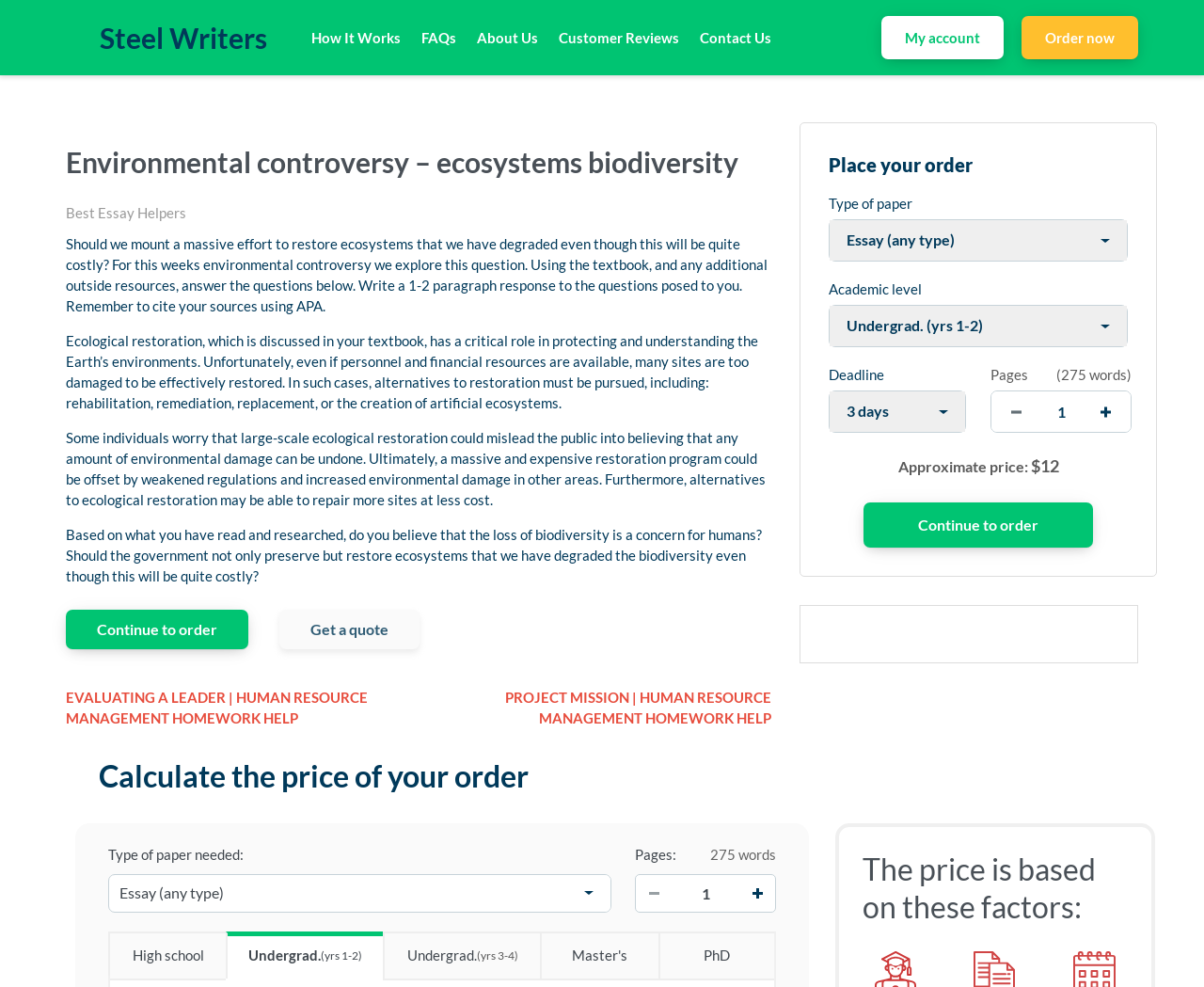What is the purpose of the 'Get a quote' and 'Continue to order' buttons?
Based on the image, give a concise answer in the form of a single word or short phrase.

To get a quote or continue to order